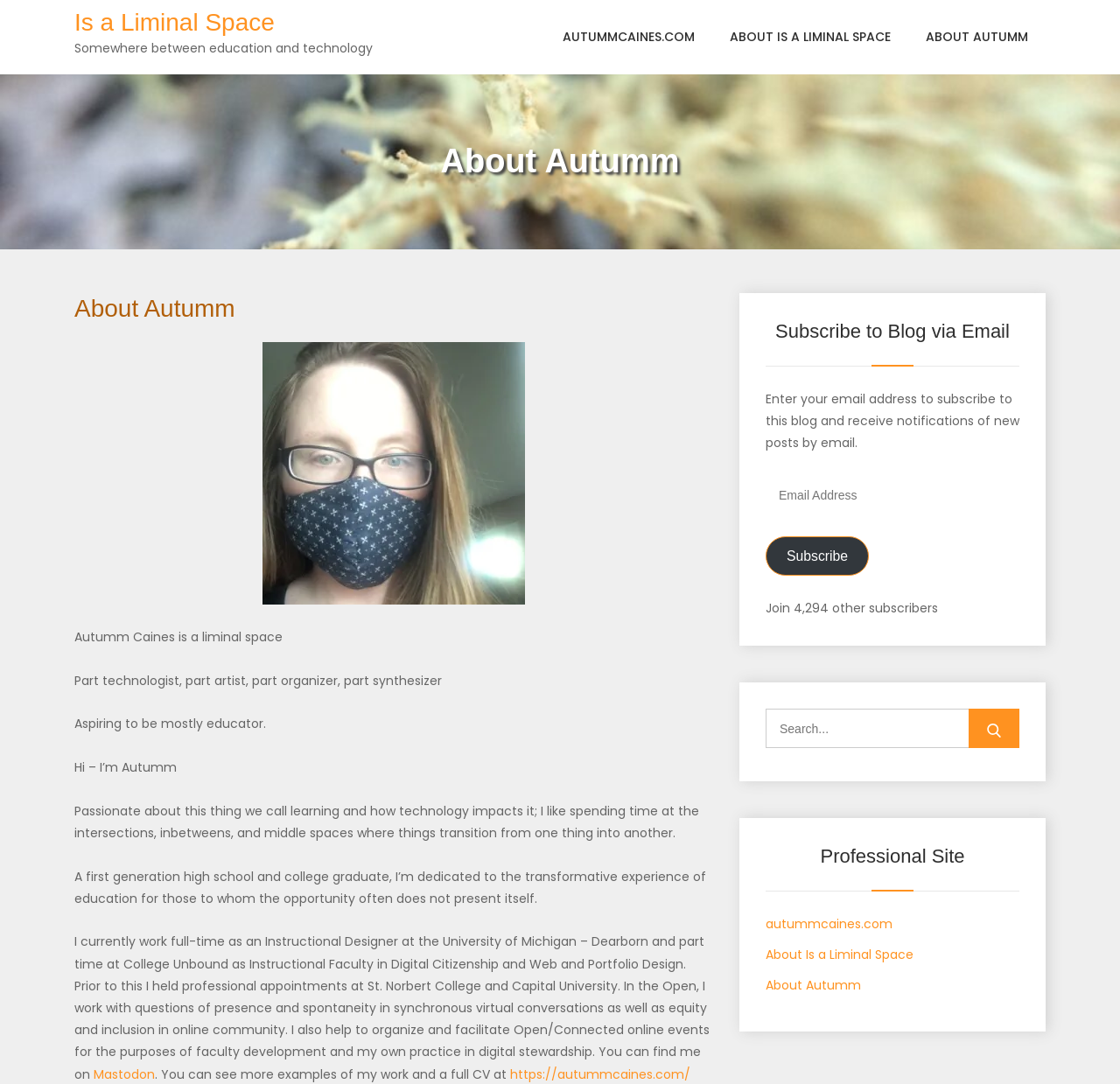Extract the bounding box for the UI element that matches this description: "About Is a Liminal Space".

[0.636, 0.0, 0.811, 0.069]